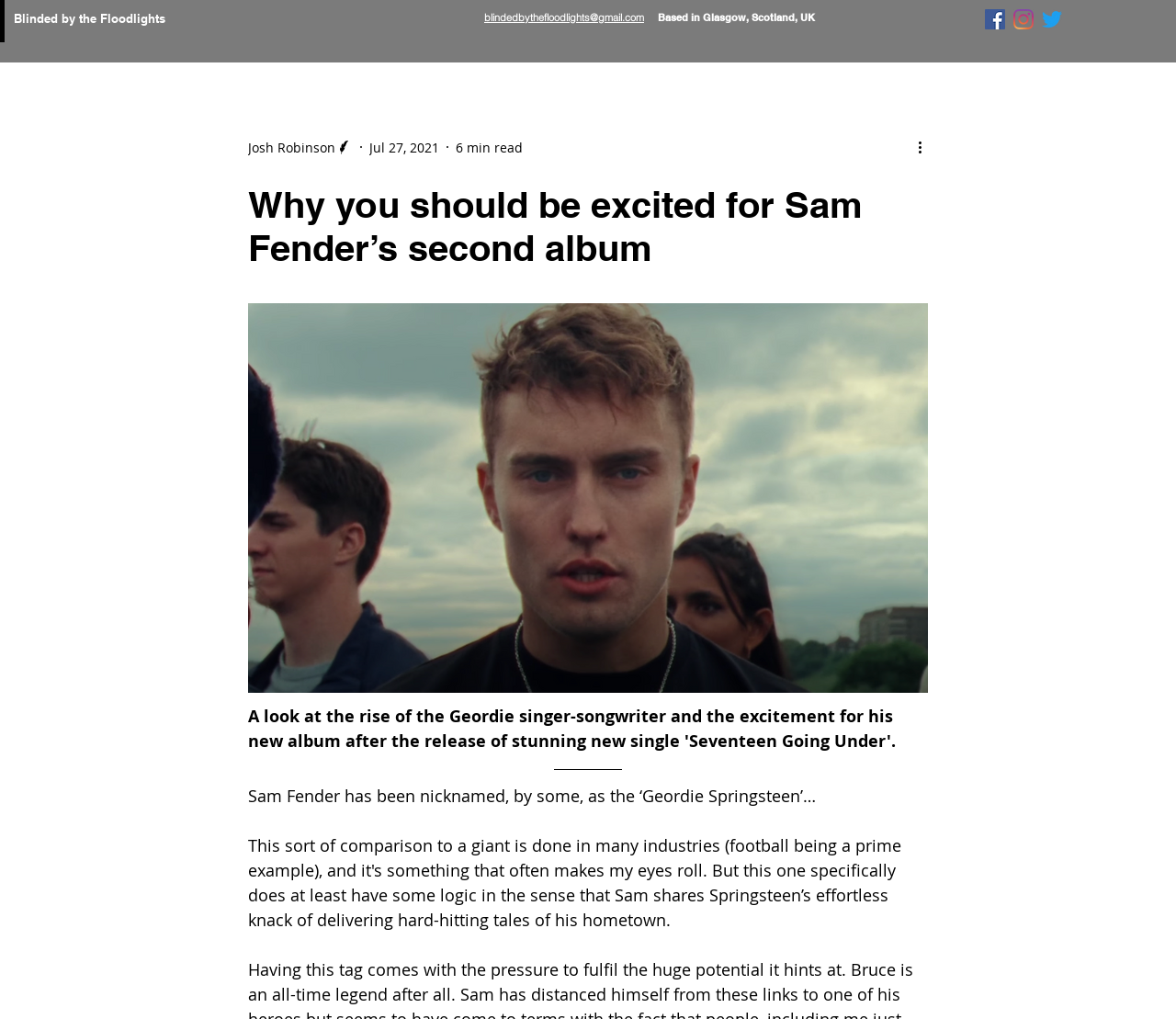Analyze the image and answer the question with as much detail as possible: 
What is the name of the singer-songwriter mentioned in the article?

The article mentions 'Sam Fender' as the Geordie singer-songwriter who has been nicknamed as the 'Geordie Springsteen'.